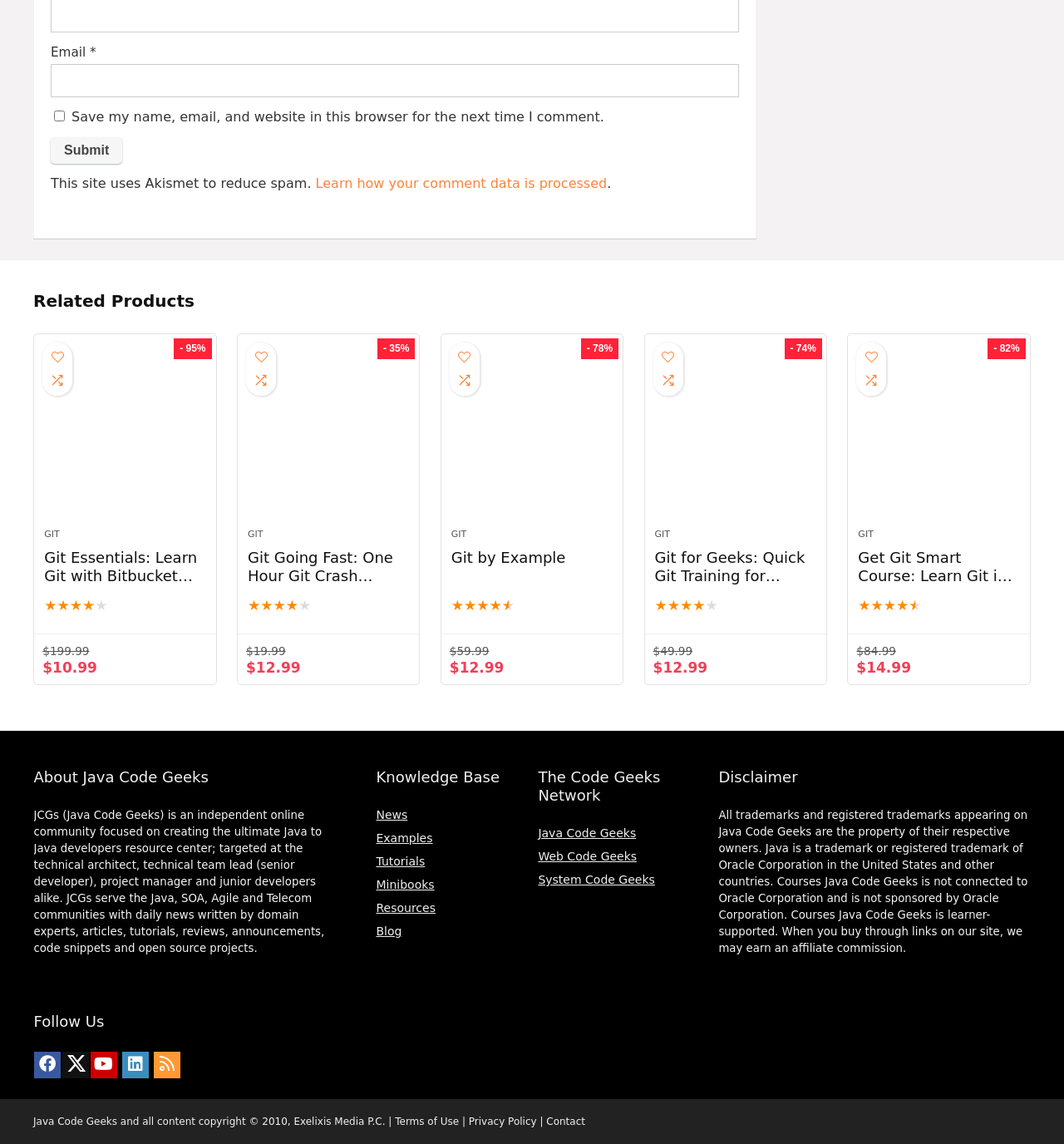Please determine the bounding box coordinates for the element that should be clicked to follow these instructions: "View Git Essentials: Learn Git with Bitbucket and Sourcetree".

[0.042, 0.319, 0.193, 0.45]